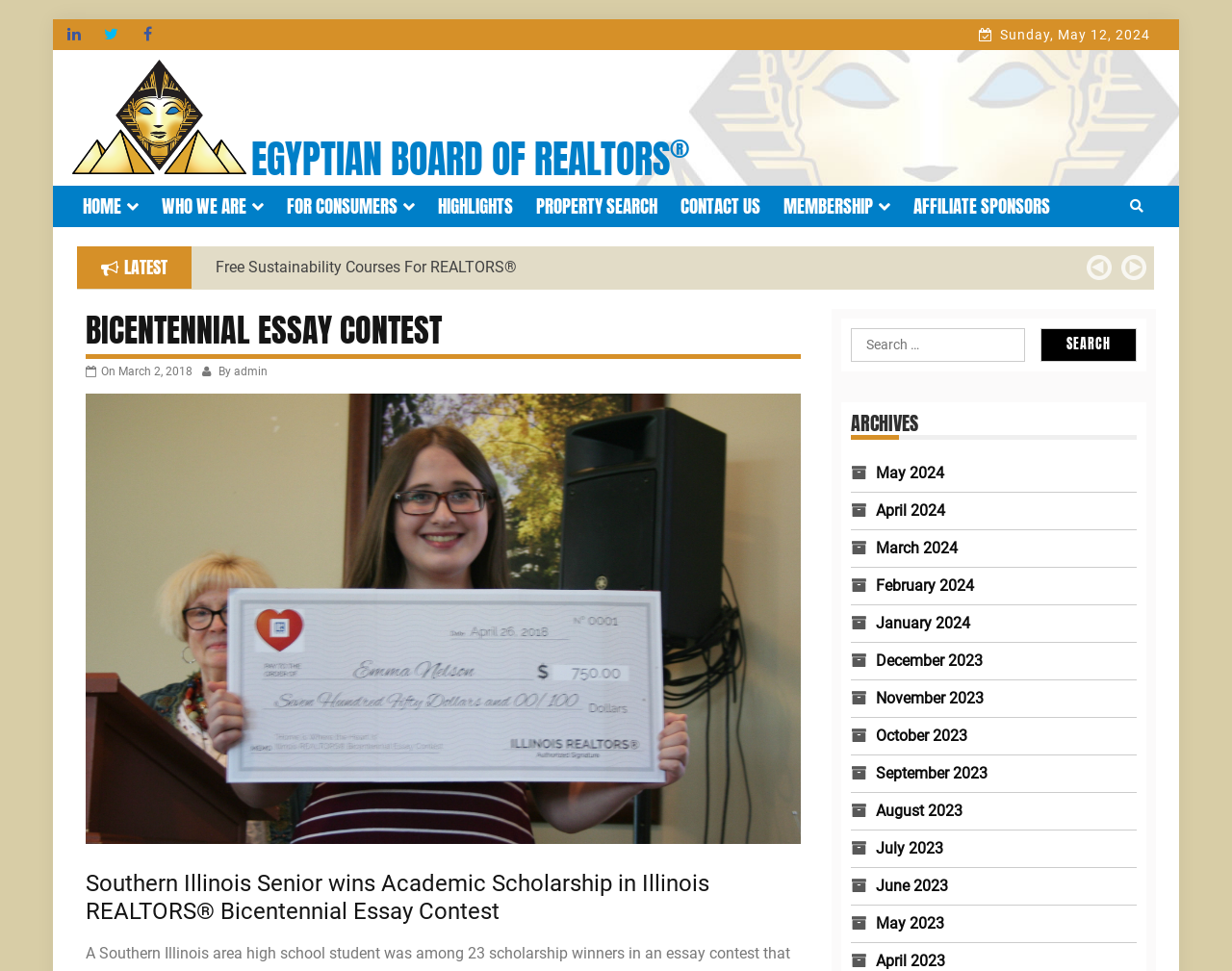What is the search function for?
Answer the question with a detailed and thorough explanation.

The search function is located in the middle of the webpage, and the text 'Search for:' suggests that it is used to search for specific content or keywords within the website.